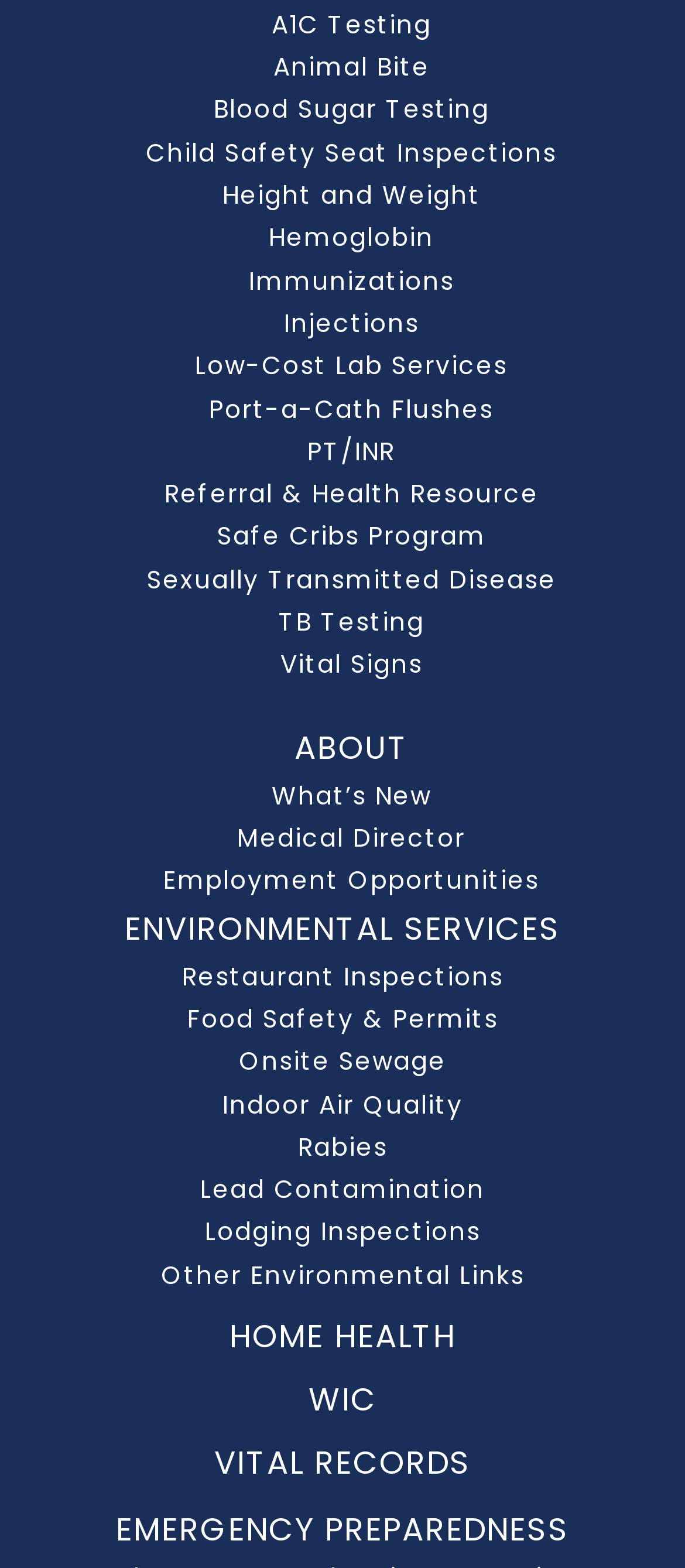Provide a single word or phrase answer to the question: 
How many links are under the About Menu?

3